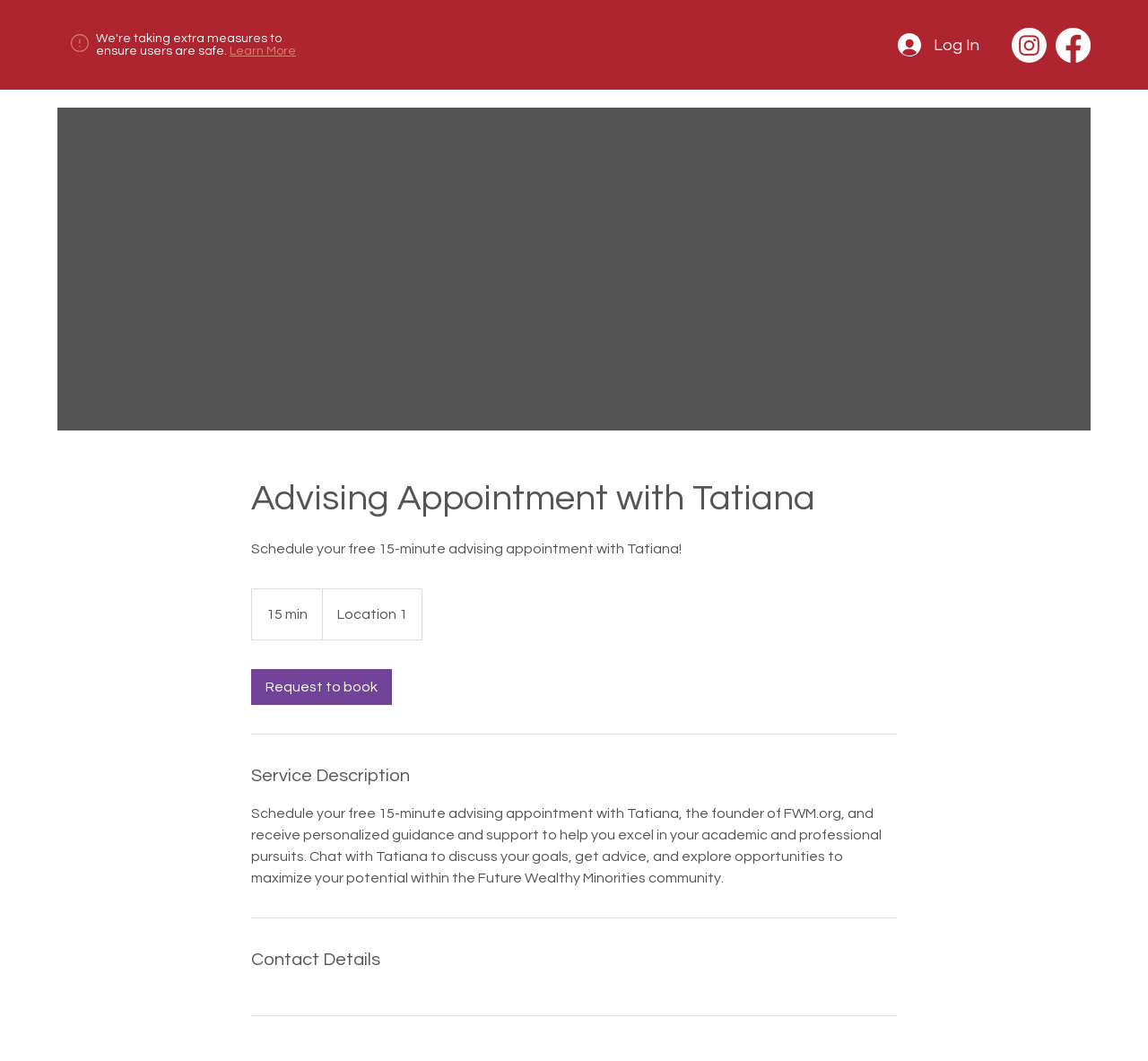What is the name of the founder of FWM.org? Please answer the question using a single word or phrase based on the image.

Tatiana